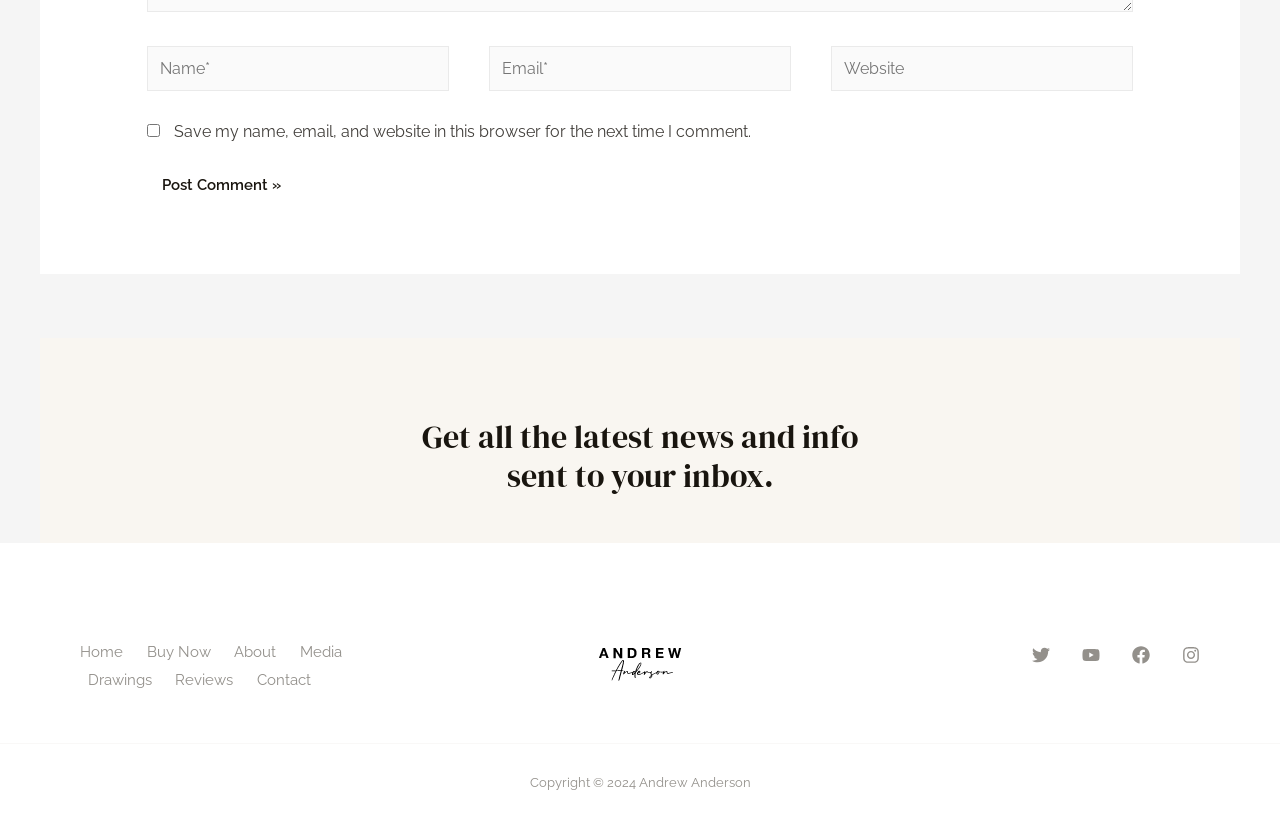Determine the bounding box coordinates of the UI element described below. Use the format (top-left x, top-left y, bottom-right x, bottom-right y) with floating point numbers between 0 and 1: Buy Now

[0.109, 0.776, 0.177, 0.81]